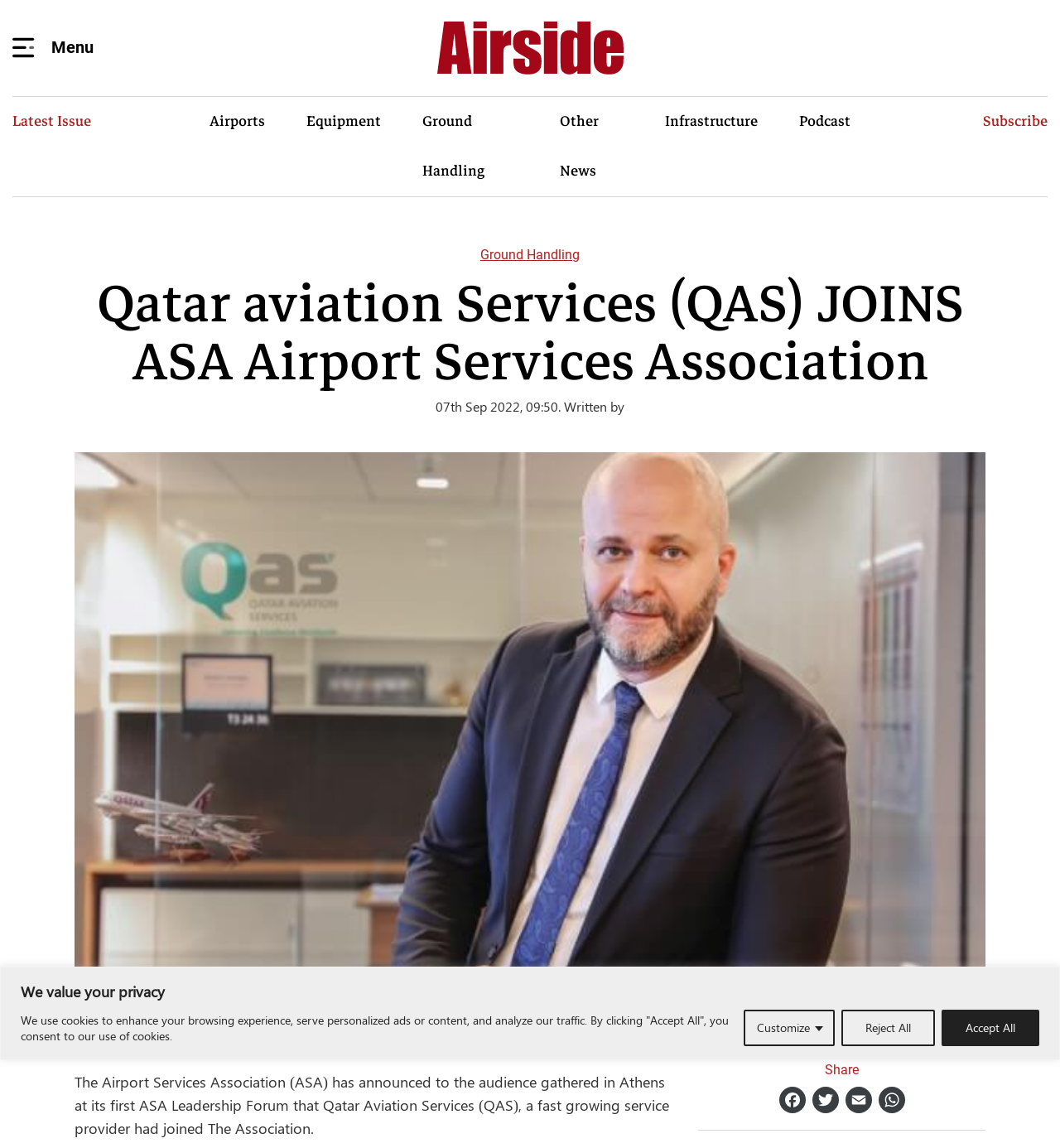Identify the bounding box coordinates of the part that should be clicked to carry out this instruction: "Enter a comment".

None